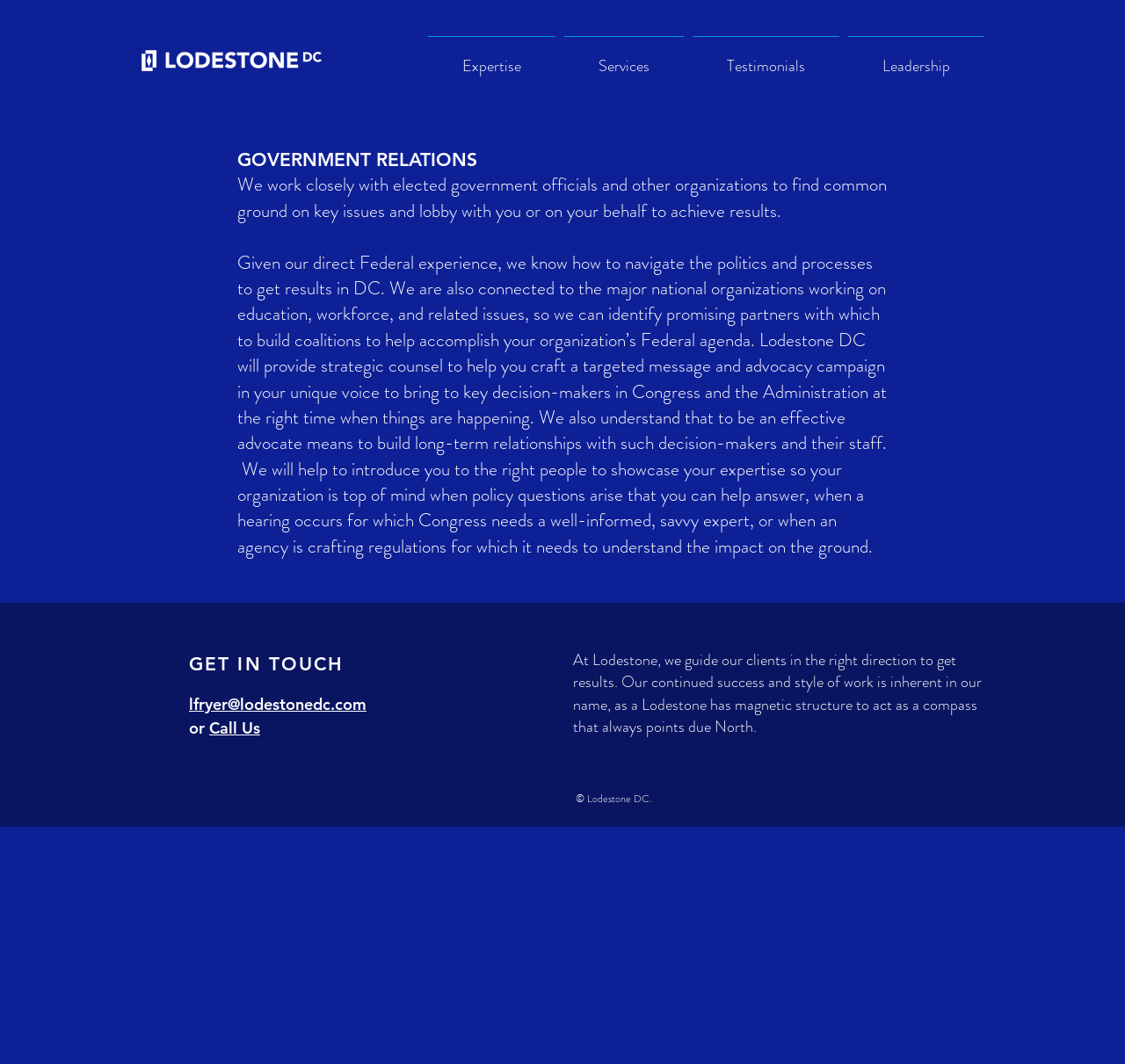What is the meaning of the name 'Lodestone'?
Answer with a single word or short phrase according to what you see in the image.

A compass that always points due North